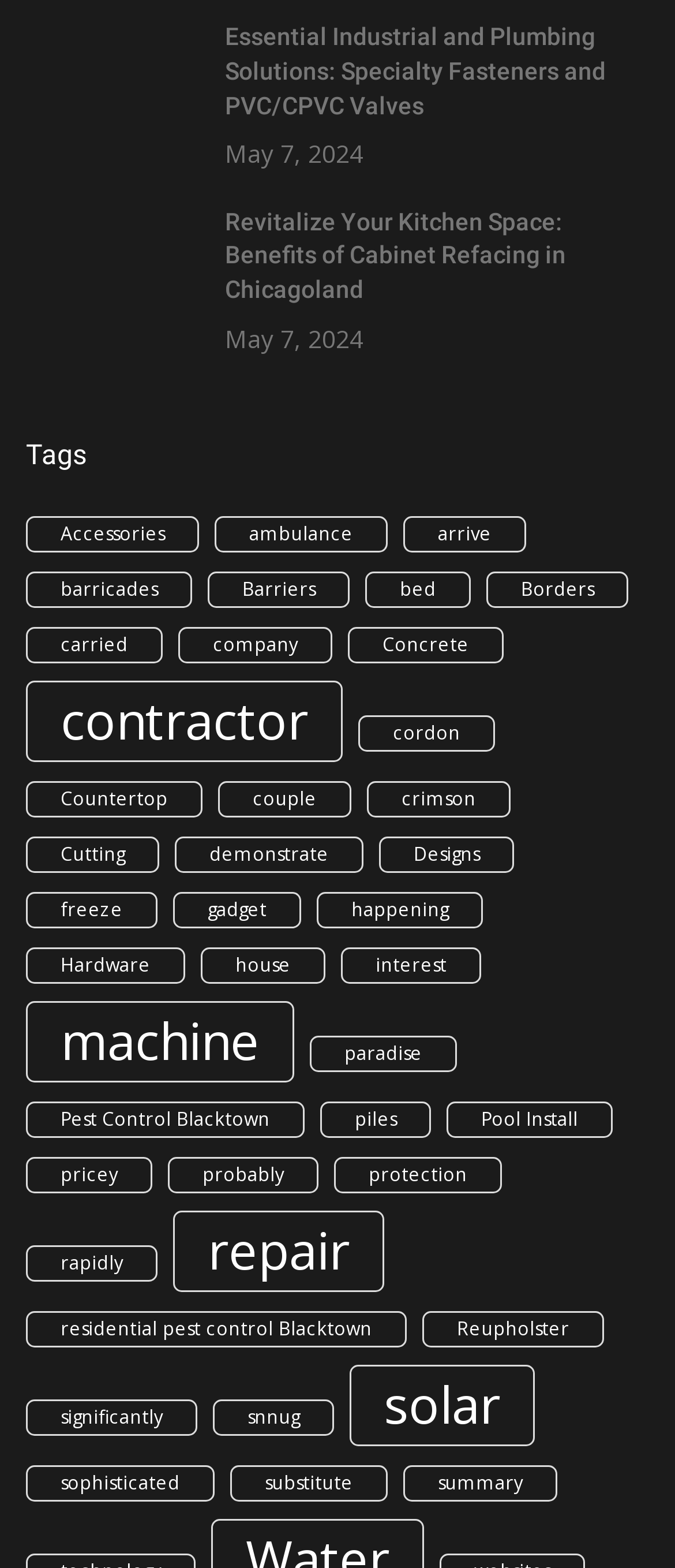What is the date of the latest article?
Analyze the image and provide a thorough answer to the question.

I looked at the StaticText elements and found two instances of 'May 7, 2024', which suggests that this is the date of the latest article.